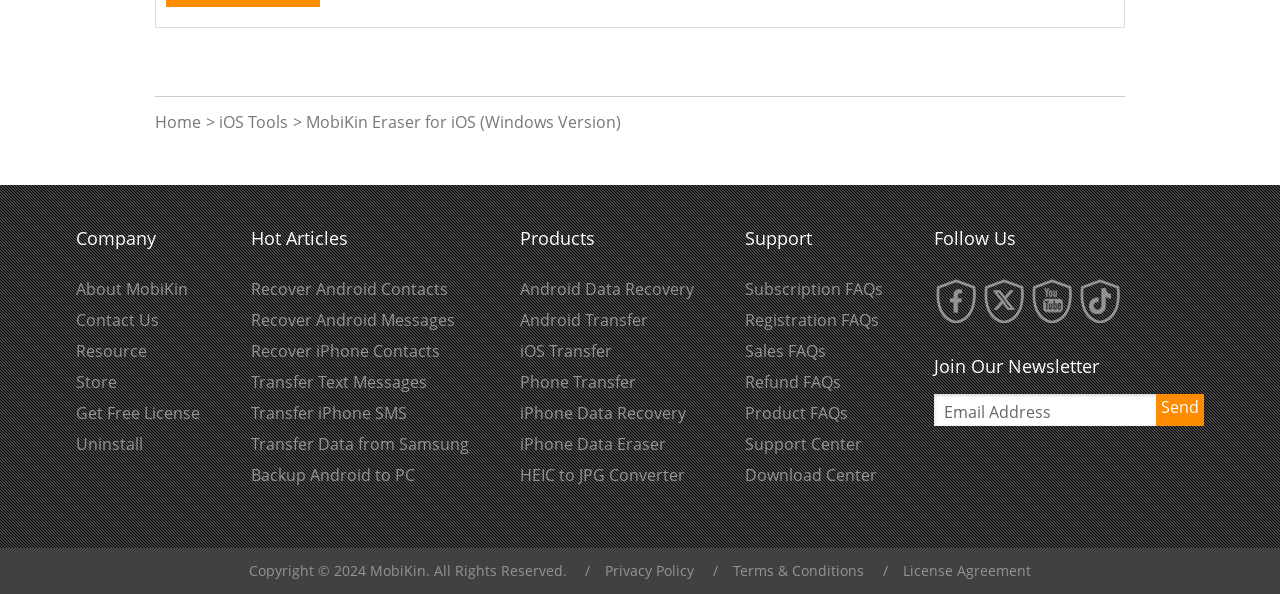How can I contact the company?
Using the information from the image, answer the question thoroughly.

To contact the company, you can click on the 'Contact Us' link under the 'Company' heading, which will likely take you to a page with contact information or a contact form.